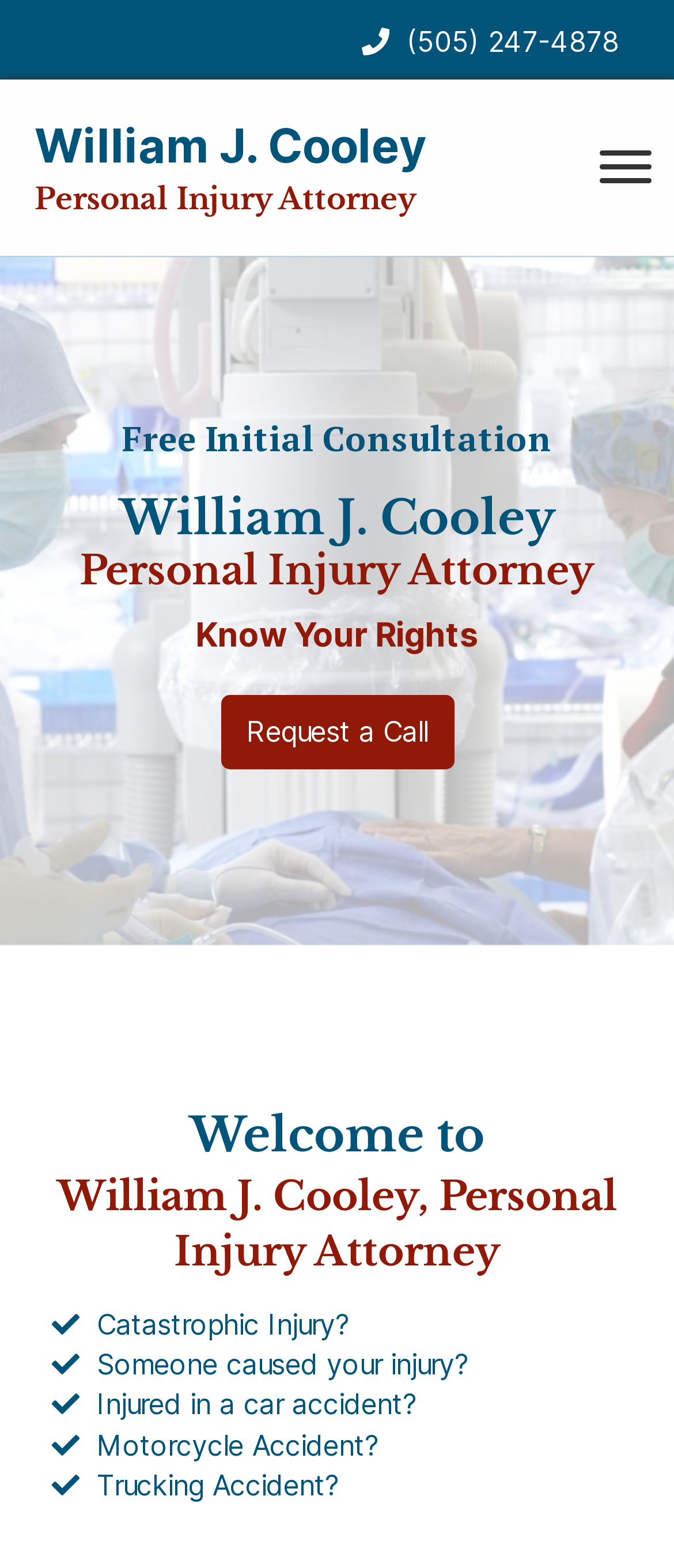Identify the bounding box coordinates for the UI element described by the following text: "aria-label="Menu"". Provide the coordinates as four float numbers between 0 and 1, in the format [left, top, right, bottom].

[0.869, 0.088, 0.987, 0.126]